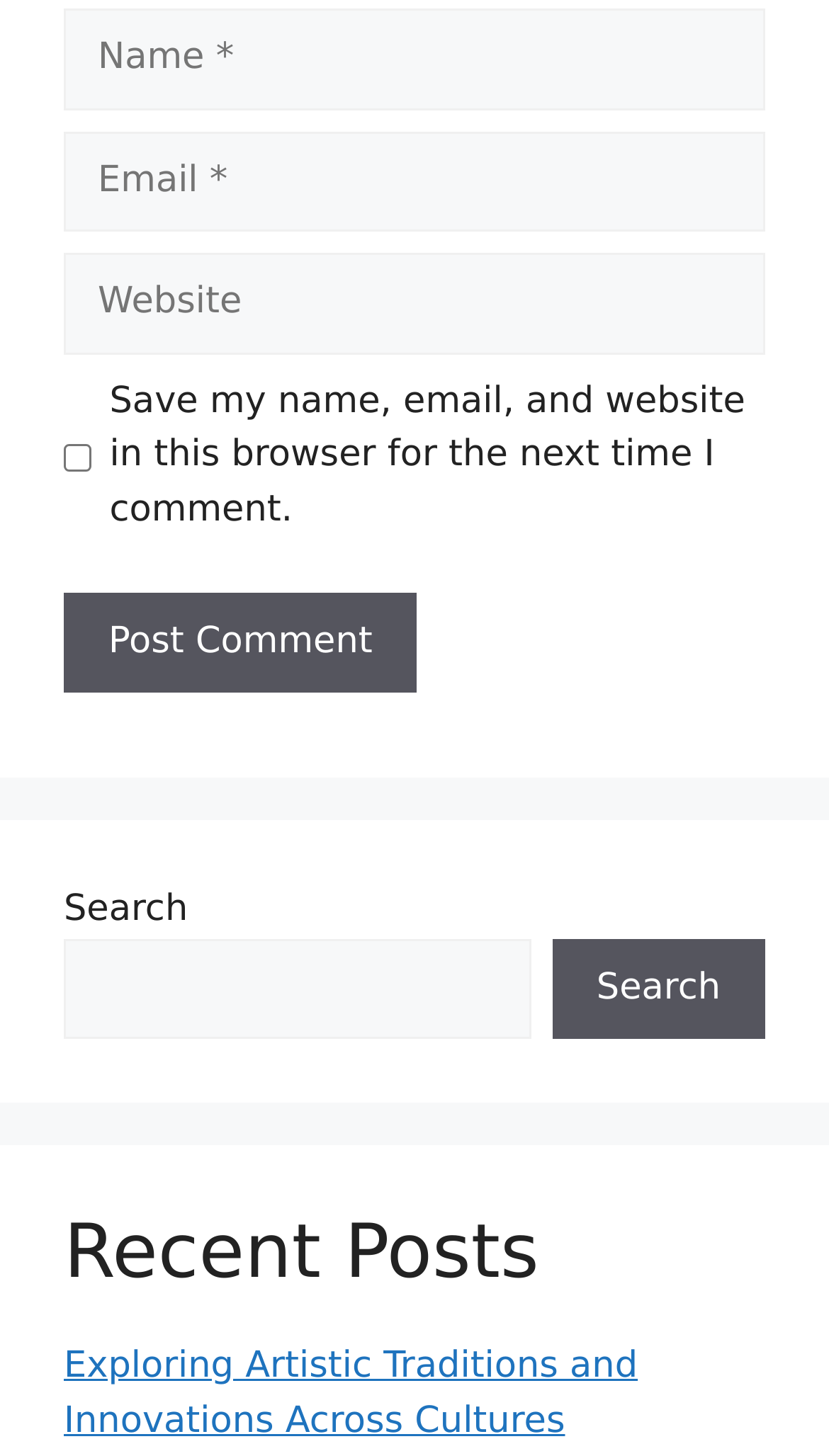Determine the bounding box coordinates of the element that should be clicked to execute the following command: "Enter your name".

[0.077, 0.006, 0.923, 0.076]